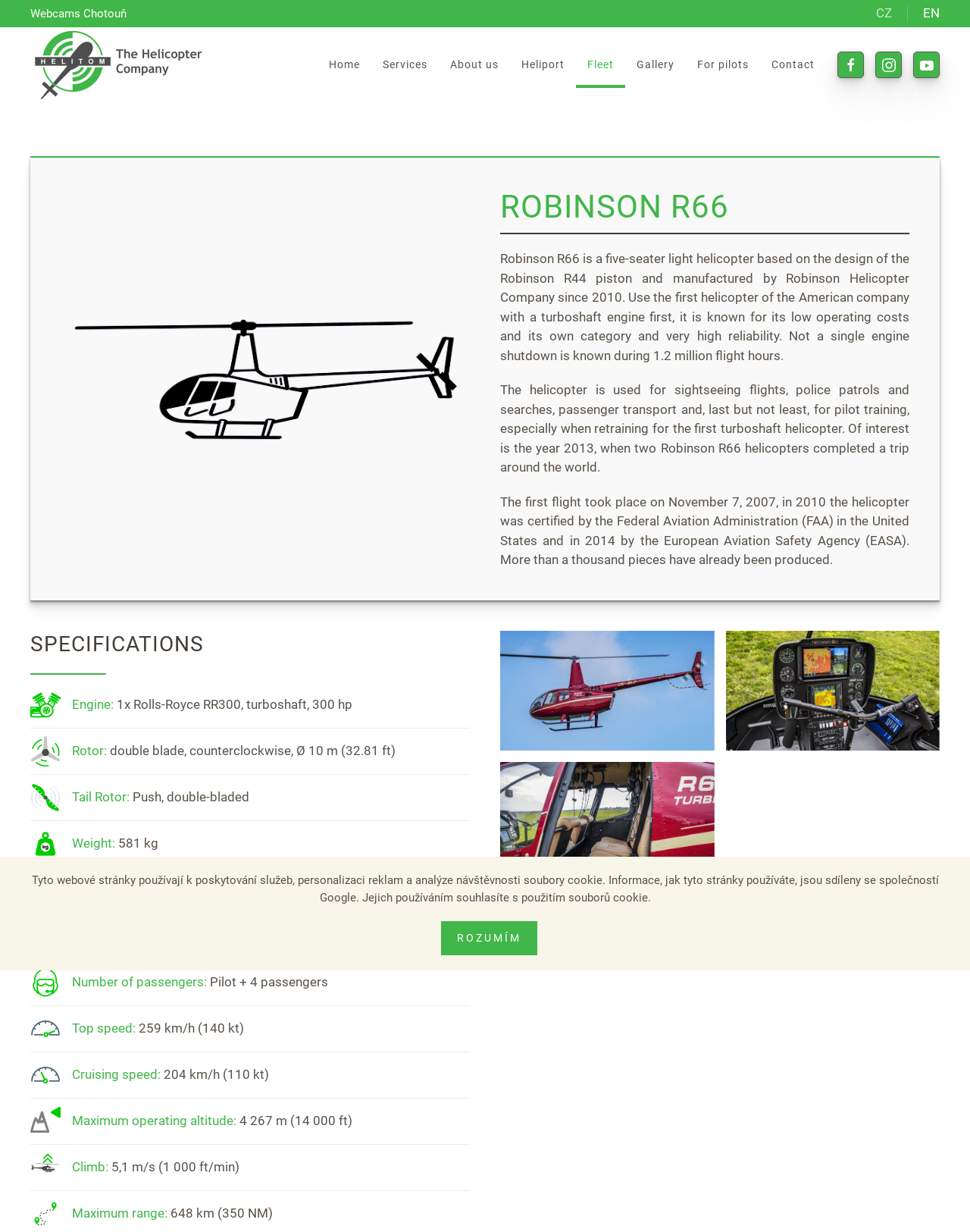Locate the bounding box coordinates of the clickable region necessary to complete the following instruction: "Check the Fleet". Provide the coordinates in the format of four float numbers between 0 and 1, i.e., [left, top, right, bottom].

[0.594, 0.022, 0.645, 0.083]